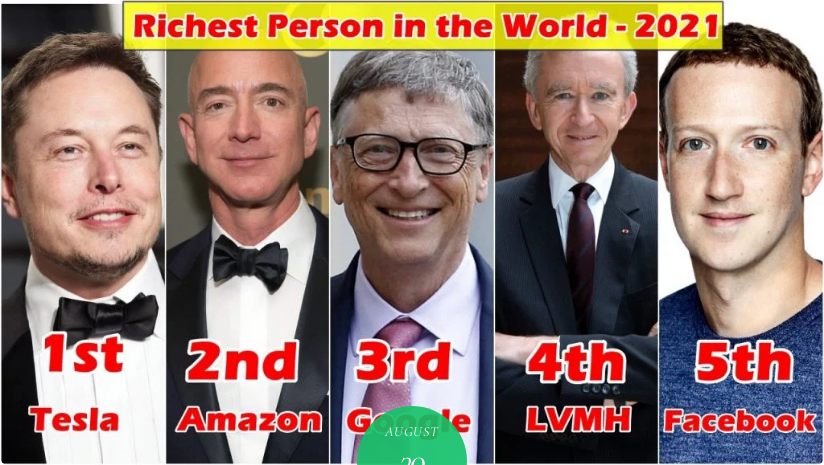How many individuals are showcased in the image?
Offer a detailed and full explanation in response to the question.

The image displays five richest individuals in the world as of 2021, including Elon Musk, Jeff Bezos, Bill Gates, Bernard Arnault, and Mark Zuckerberg, each with their respective rankings and associated companies.